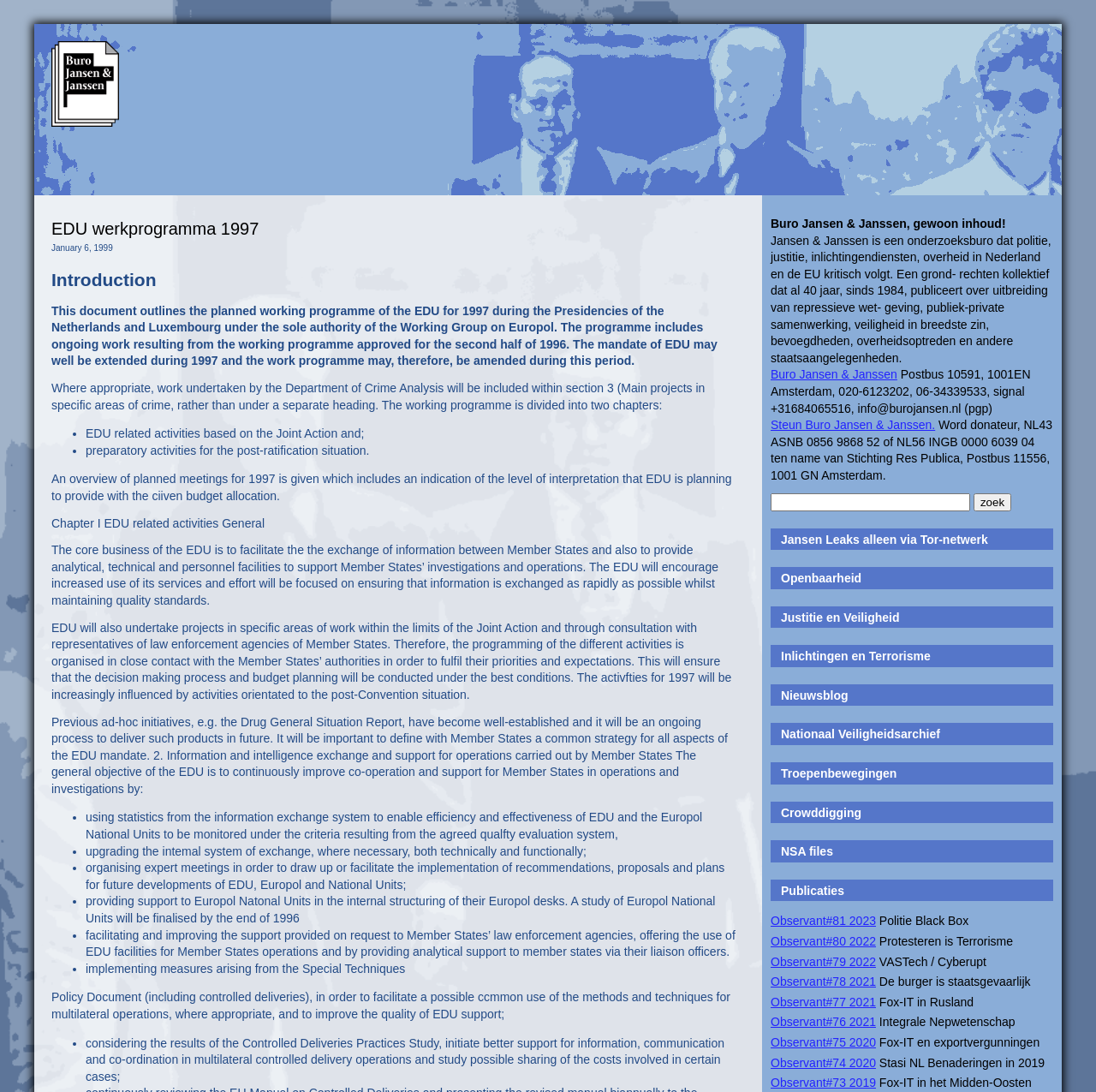Answer this question in one word or a short phrase: How many links are there under the 'Publicaties' heading?

9